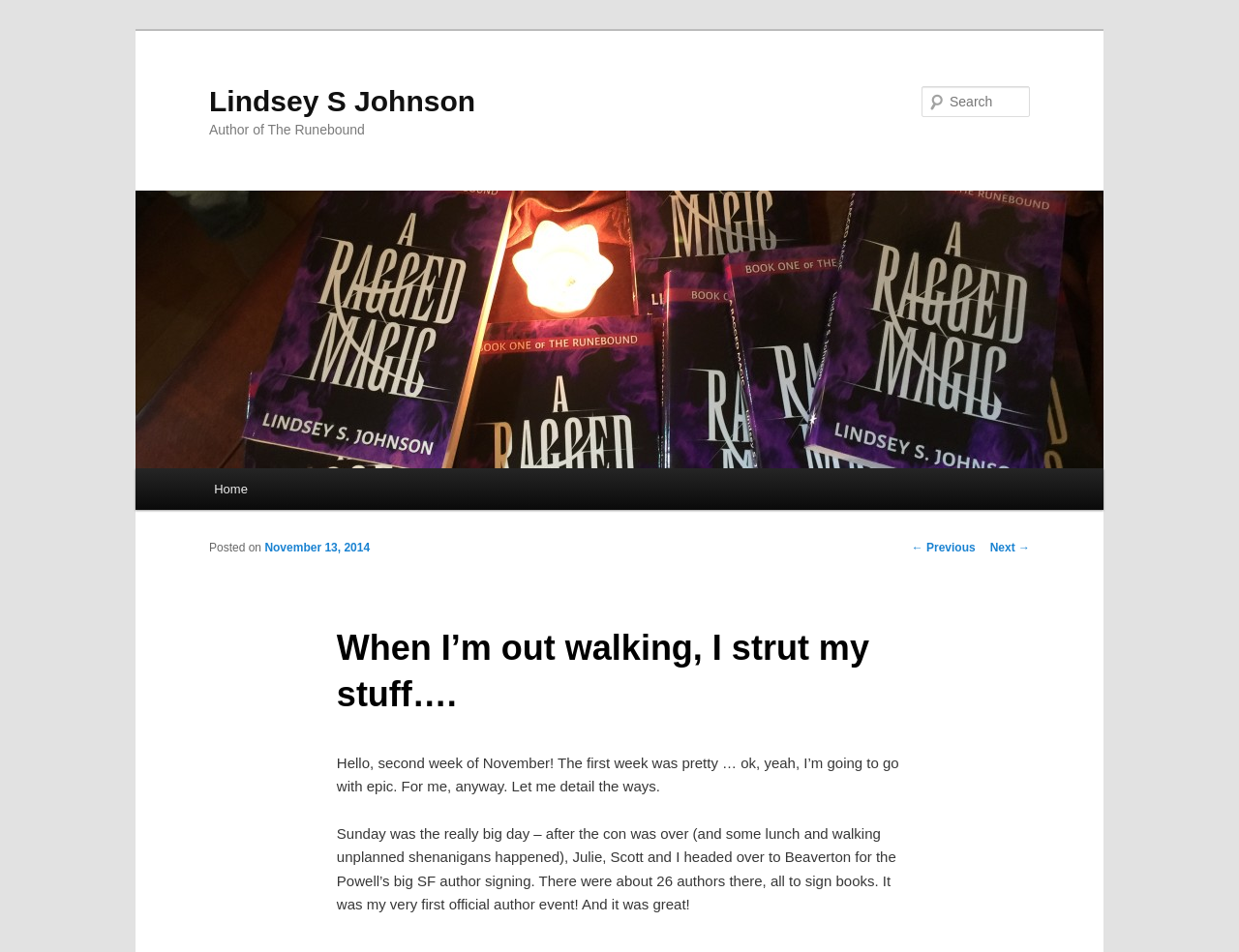Show the bounding box coordinates for the HTML element described as: "November 13, 2014".

[0.214, 0.569, 0.299, 0.583]